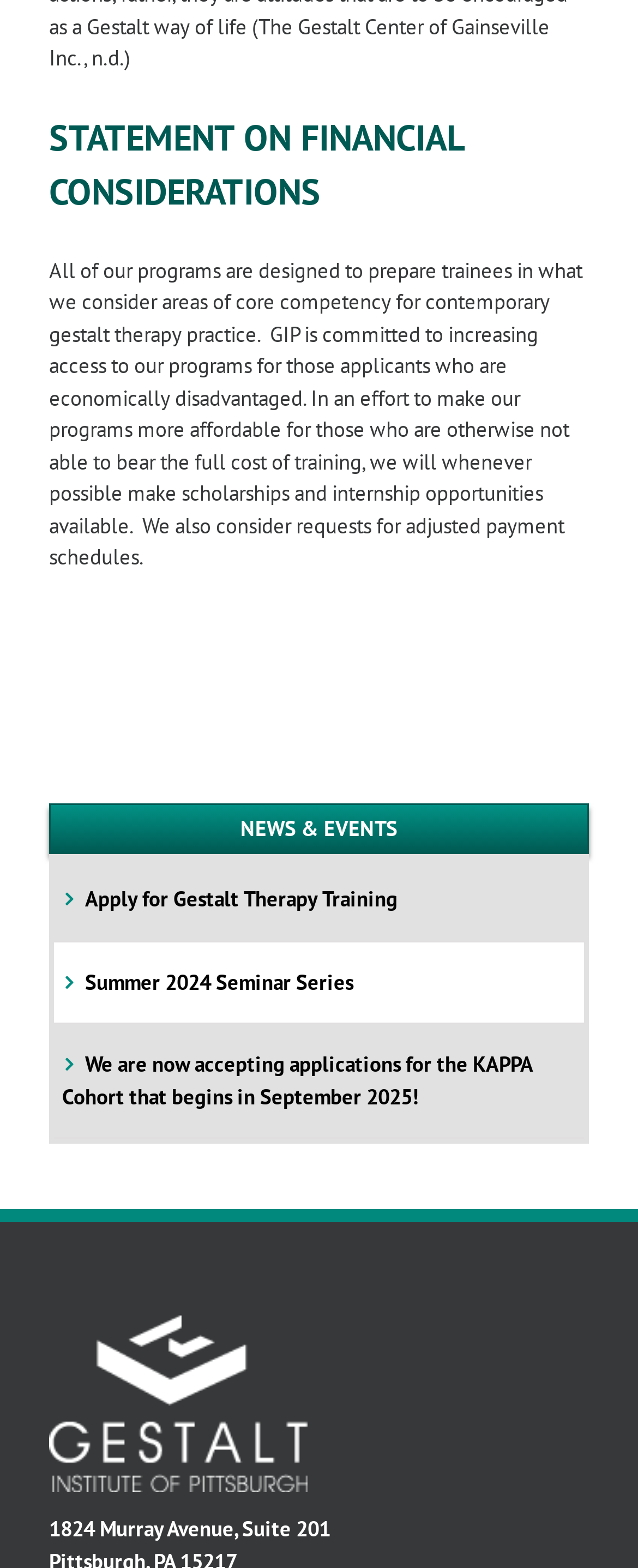Reply to the question below using a single word or brief phrase:
What is the purpose of the scholarships?

To increase access for economically disadvantaged applicants